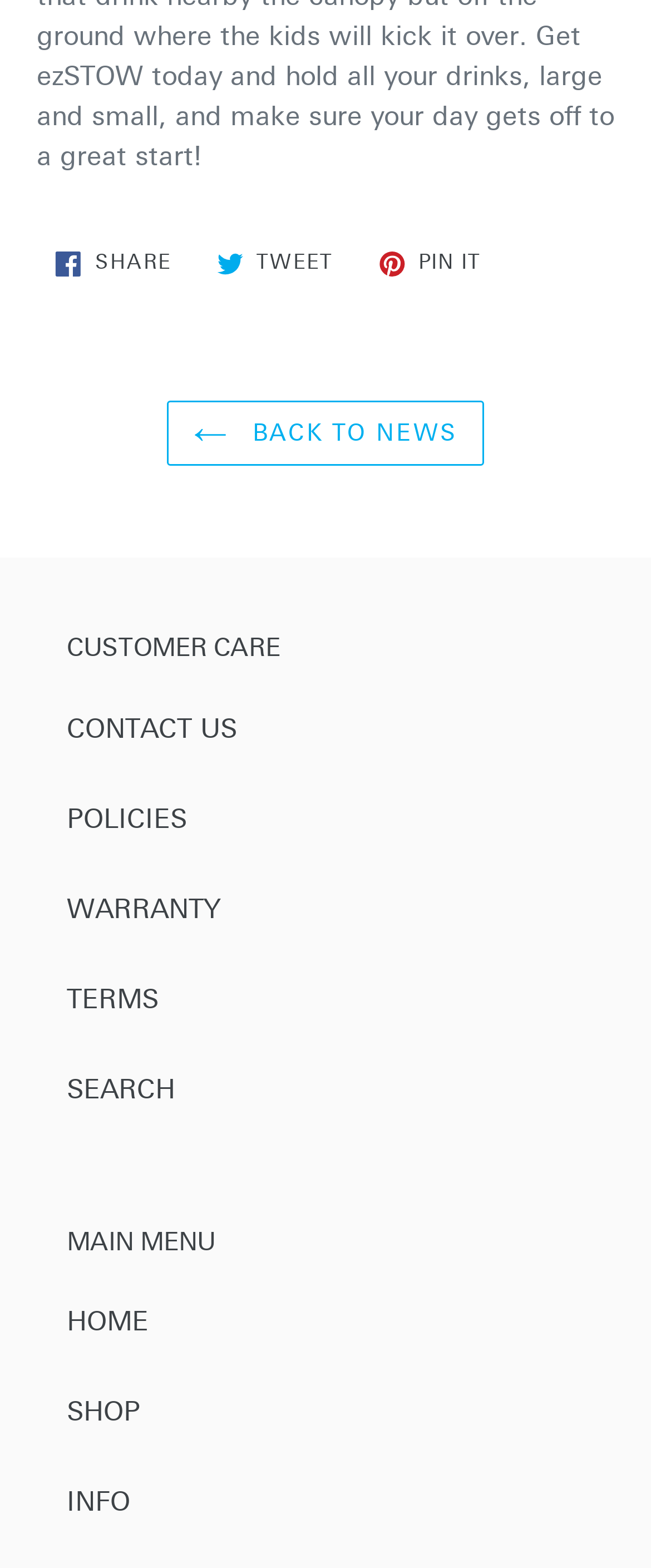Determine the bounding box coordinates of the clickable element to complete this instruction: "Contact us". Provide the coordinates in the format of four float numbers between 0 and 1, [left, top, right, bottom].

[0.103, 0.454, 0.364, 0.474]